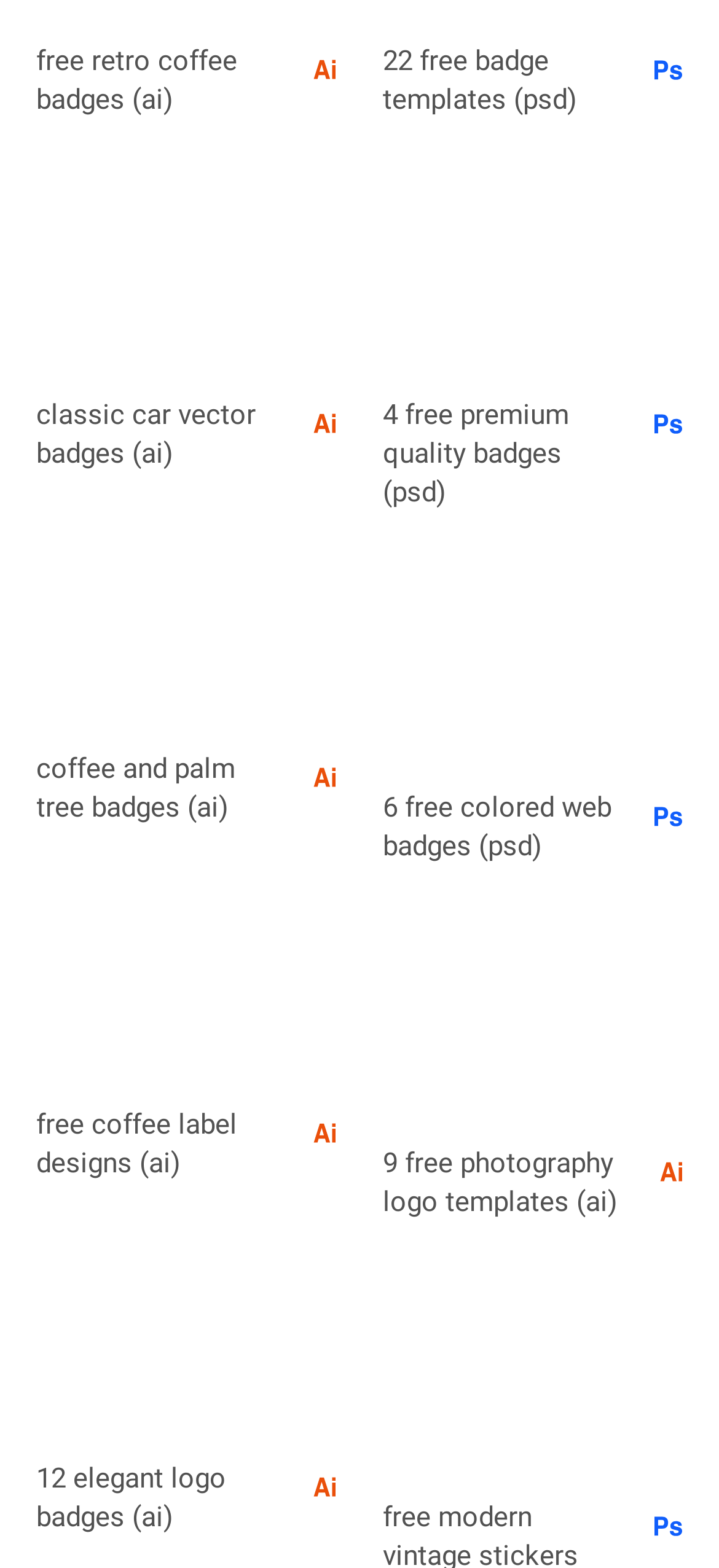Please provide a short answer using a single word or phrase for the question:
How many free badge templates are available in PSD format?

22